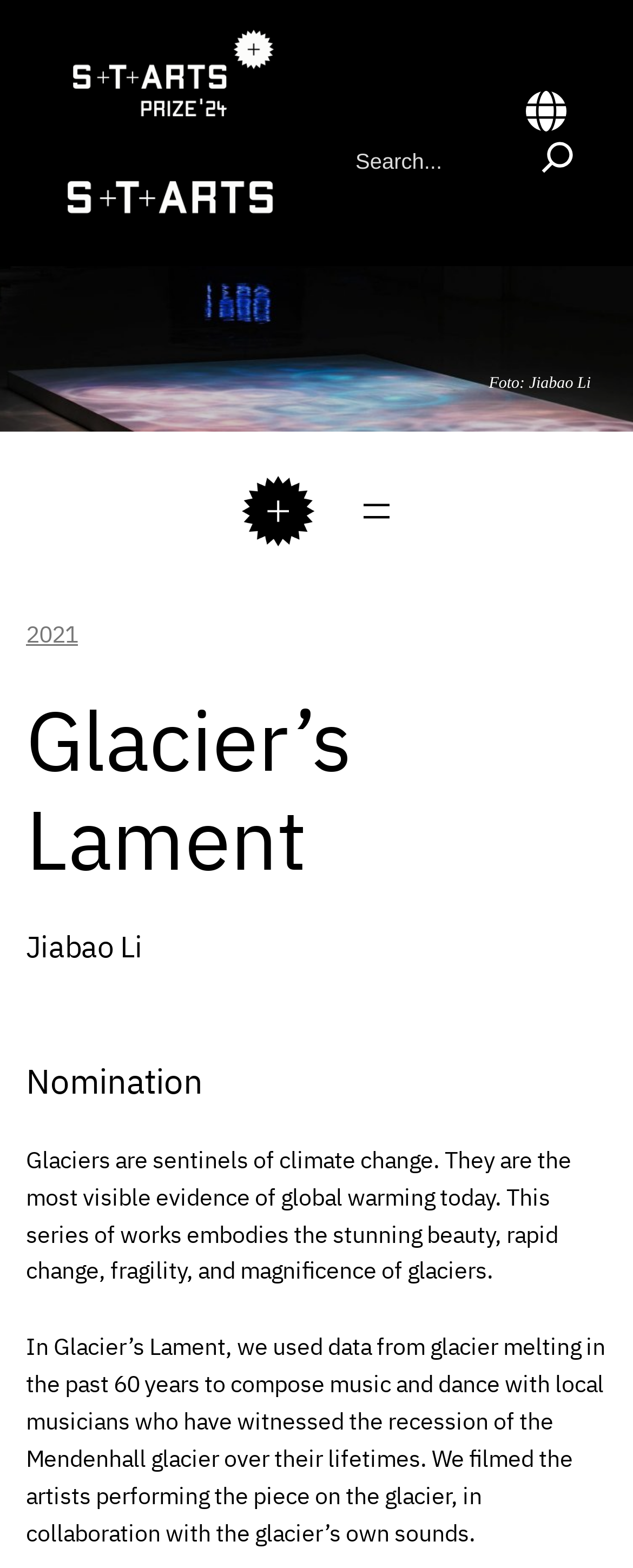What is the medium used in the artwork?
Based on the image, answer the question in a detailed manner.

The medium used in the artwork can be inferred from the text 'We used data from glacier melting in the past 60 years to compose music and dance...' which describes the creation of the artwork.